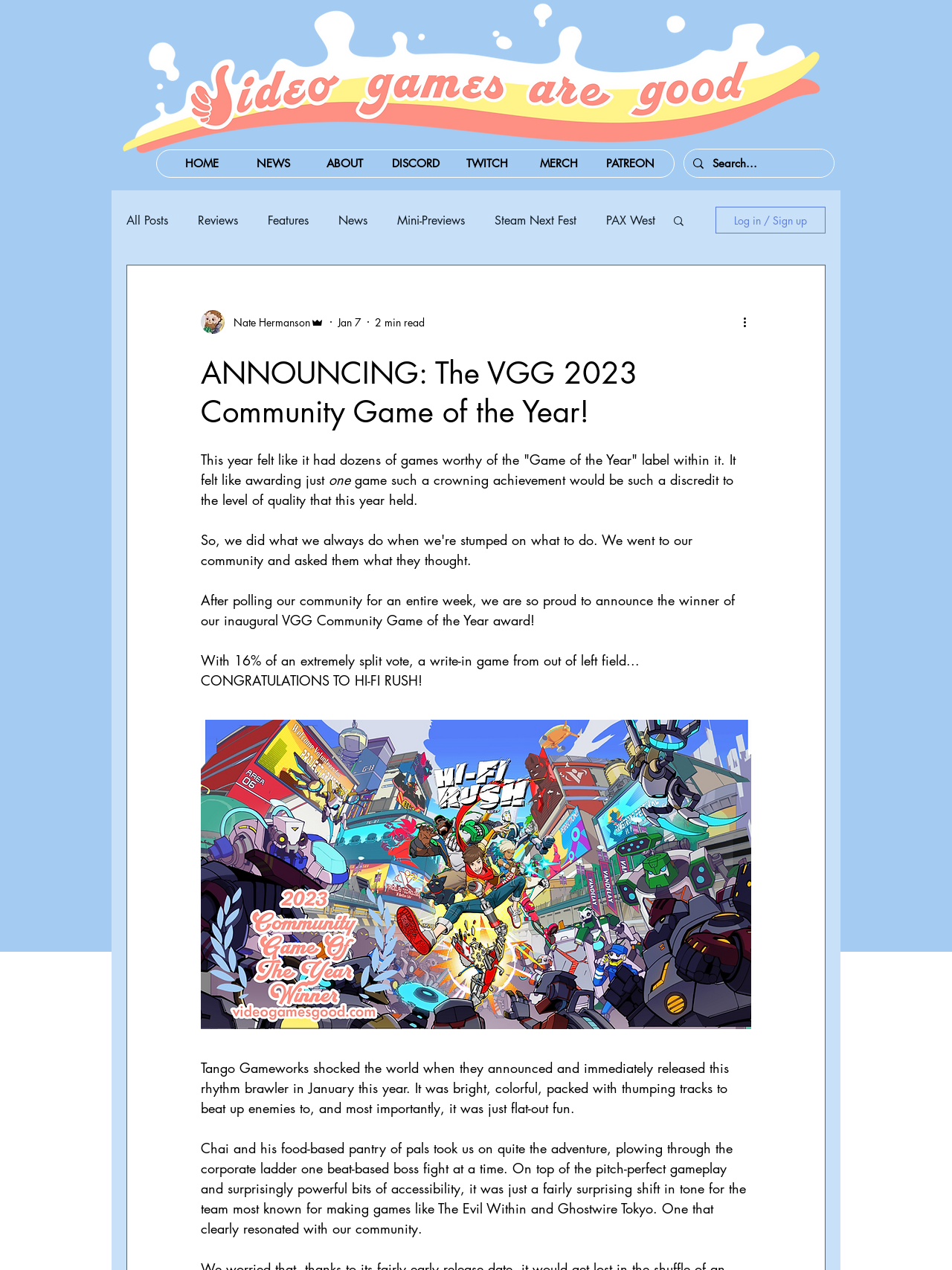What is the name of the team that developed the game Hi-Fi Rush?
Provide a detailed answer to the question using information from the image.

The answer can be found in the article content, where it is stated that 'Tango Gameworks shocked the world when they announced and immediately released this rhythm brawler in January this year.' This indicates that Tango Gameworks is the team that developed the game Hi-Fi Rush.